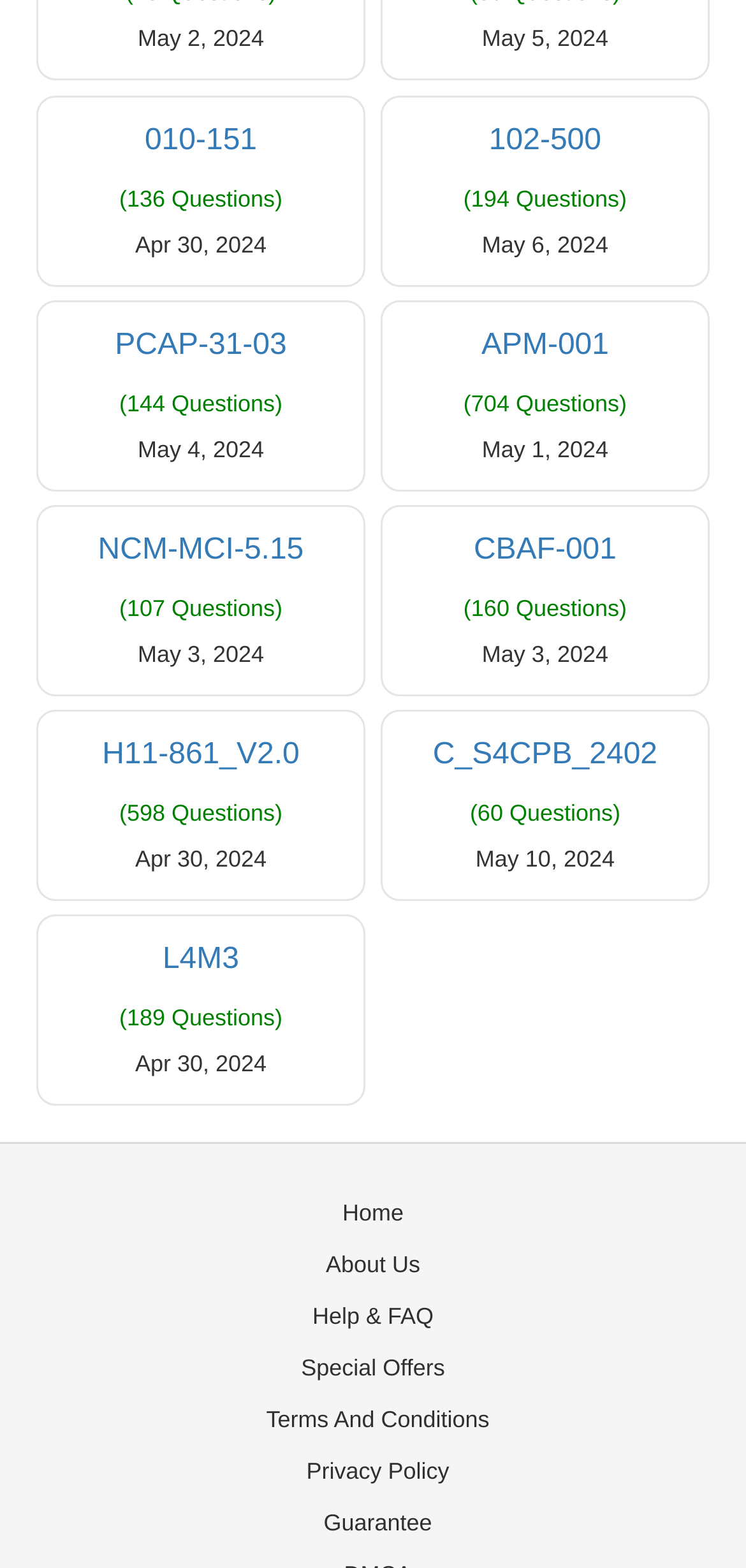Determine the bounding box coordinates of the UI element described below. Use the format (top-left x, top-left y, bottom-right x, bottom-right y) with floating point numbers between 0 and 1: Special Offers

[0.404, 0.861, 0.596, 0.878]